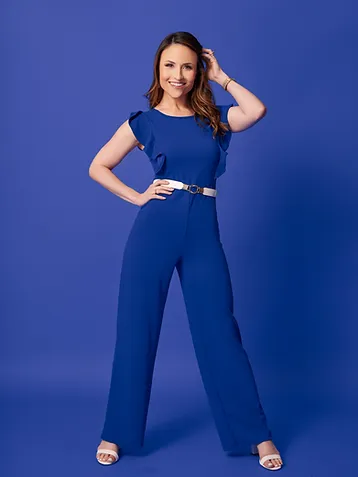Describe every aspect of the image in detail.

The image features Lisa Westbay, a dance instructor and choreographer, posing confidently in a vibrant blue jumpsuit with stylish ruffled sleeves. She accessorizes with a wide belt at the waist, enhancing her silhouette, and wears elegant open-toed sandals. The backdrop is a rich blue, complementing her outfit and bringing a lively energy to the portrait. Lisa's warm smile and relaxed posture reflect her passion for dance and teaching, making her an inviting presence. Her expertise spans across various dance styles, underscoring her commitment to inspiring others through movement and performance.